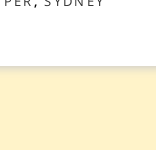Answer the following query with a single word or phrase:
What is the agency providing?

Household staffing services